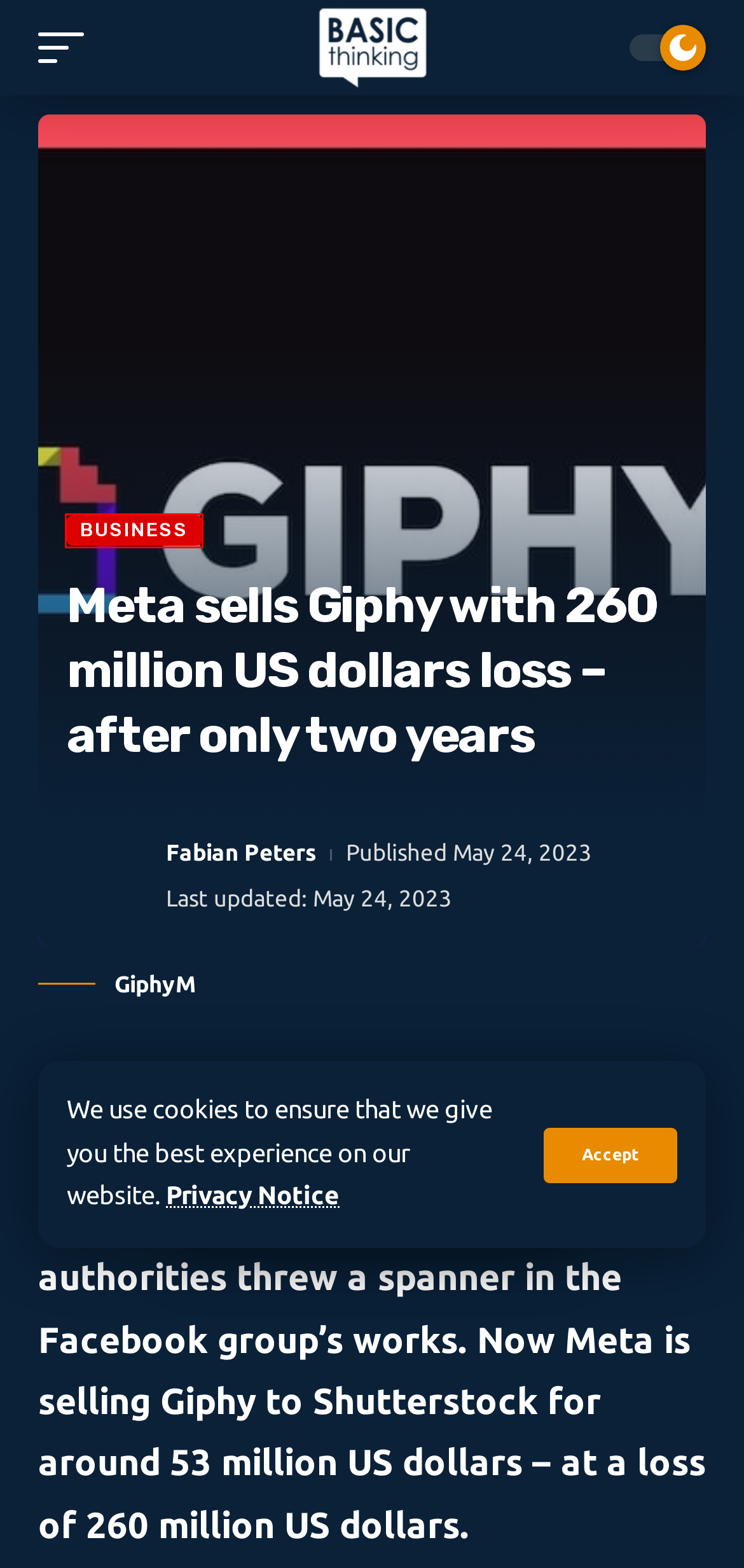You see a screenshot of a webpage with a red bounding box surrounding an element. Pick the webpage description that most accurately represents the new webpage after interacting with the element in the red bounding box. The options are:
A. Wettbewerbsrecht: Warum muss Facebook jetzt Giphy verkaufen?
B. Entertainment Archives - BASIC thinking International
C. Business Archives - BASIC thinking International
D. Data Privacy Policy - BASIC thinking International
E. GPT-4o: All information about the new ChatGPT version of OpenAI
F. AI can give you up to 25 percent more salary - says study
G. Fabian Peters, Author at BASIC thinking International
H. Hydropower plants cause massive methane emissions - but there is a solution

C